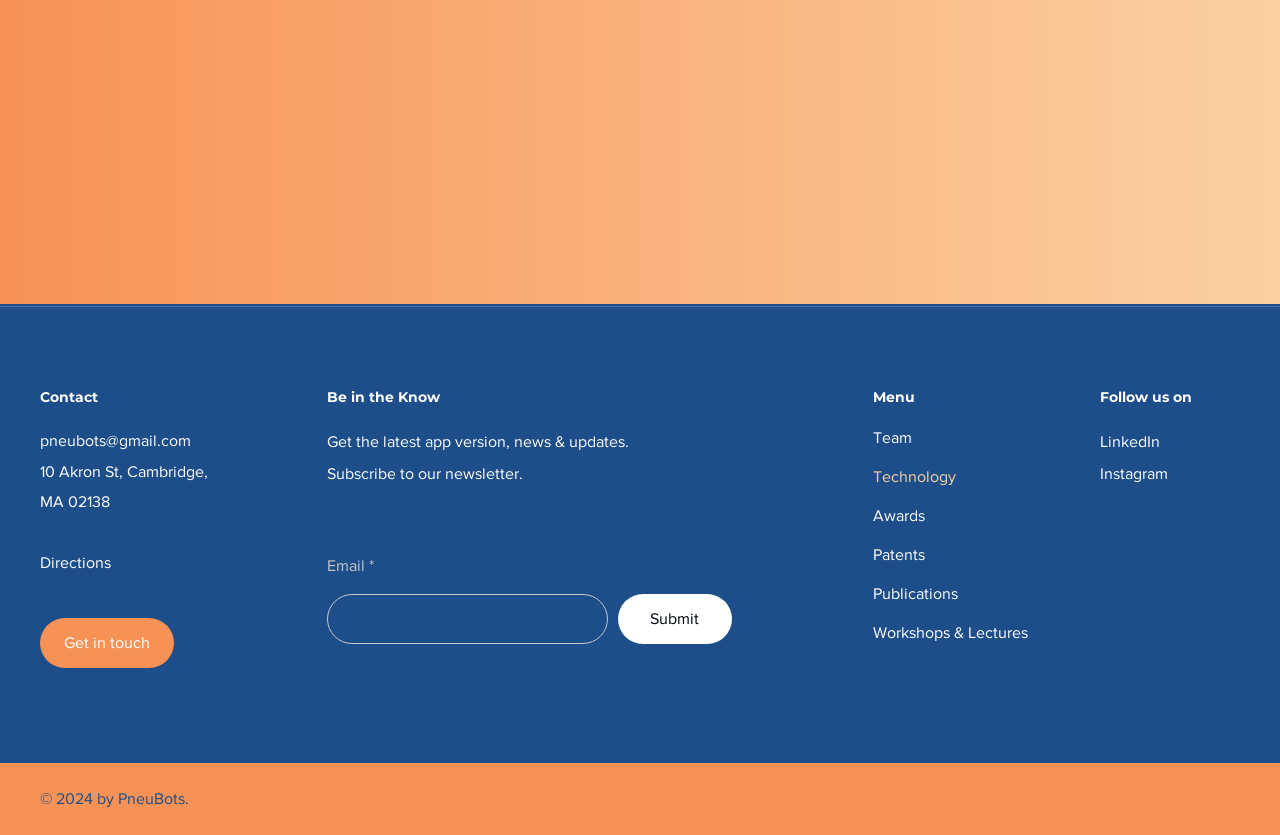Identify the bounding box coordinates of the clickable region required to complete the instruction: "Subscribe to the newsletter". The coordinates should be given as four float numbers within the range of 0 and 1, i.e., [left, top, right, bottom].

[0.483, 0.712, 0.572, 0.771]